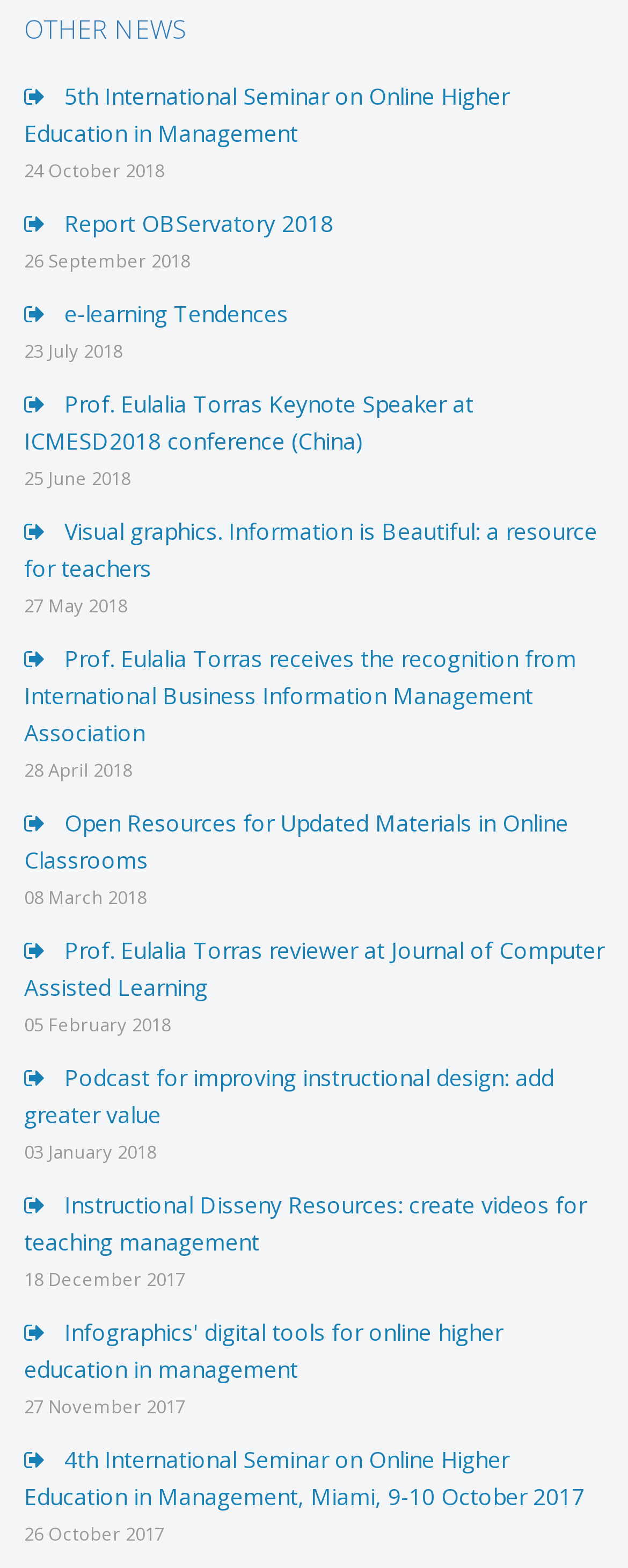Use a single word or phrase to respond to the question:
What is the date of the latest news?

24 October 2018